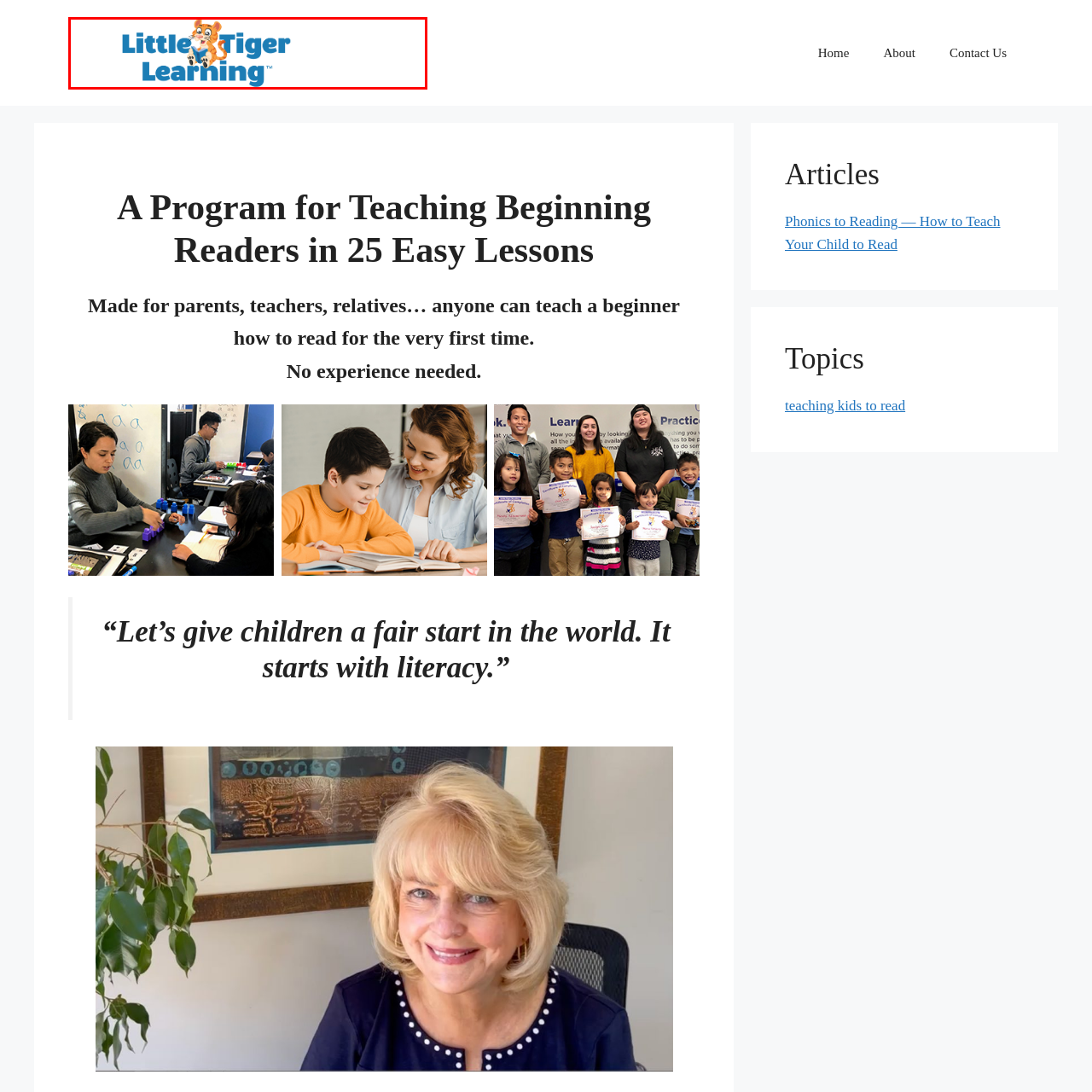What type of character is featured in the logo?
Examine the content inside the red bounding box in the image and provide a thorough answer to the question based on that visual information.

The caption describes the logo as including a cheerful, cartoon-style tiger character, which adds a friendly touch to the branding.